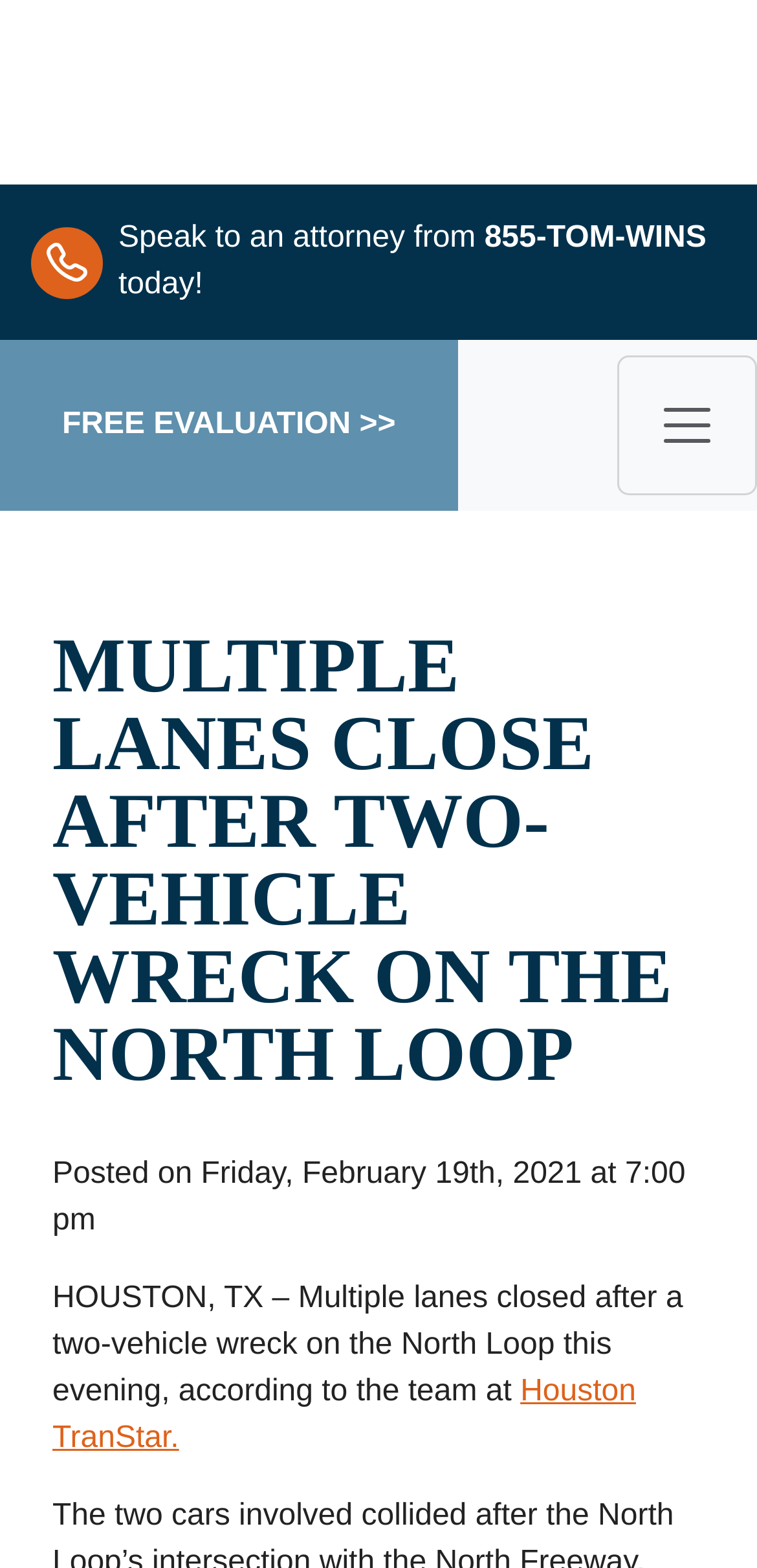Offer an extensive depiction of the webpage and its key elements.

The webpage appears to be a news article or blog post from Attorney Tom's website. At the top left, there is a logo of Attorney Tom, accompanied by a smaller image. Below the logo, there is a call-to-action section with text "Speak to an attorney from" and a phone number "855-TOM-WINS" on the right side, followed by the text "today!".

On the top right, there is a navigation button labeled "Toggle navigation" and a link to "FREE EVALUATION >>". The main content of the webpage starts with a heading that reads "MULTIPLE LANES CLOSE AFTER TWO-VEHICLE WRECK ON THE NORTH LOOP". Below the heading, there is a paragraph of text that provides more information about the incident, including the date and time it occurred. The text mentions that multiple lanes were closed after a two-vehicle wreck on the North Loop, citing the team at Houston TranStar as the source of the information. There is a link to Houston TranStar at the bottom of the paragraph.